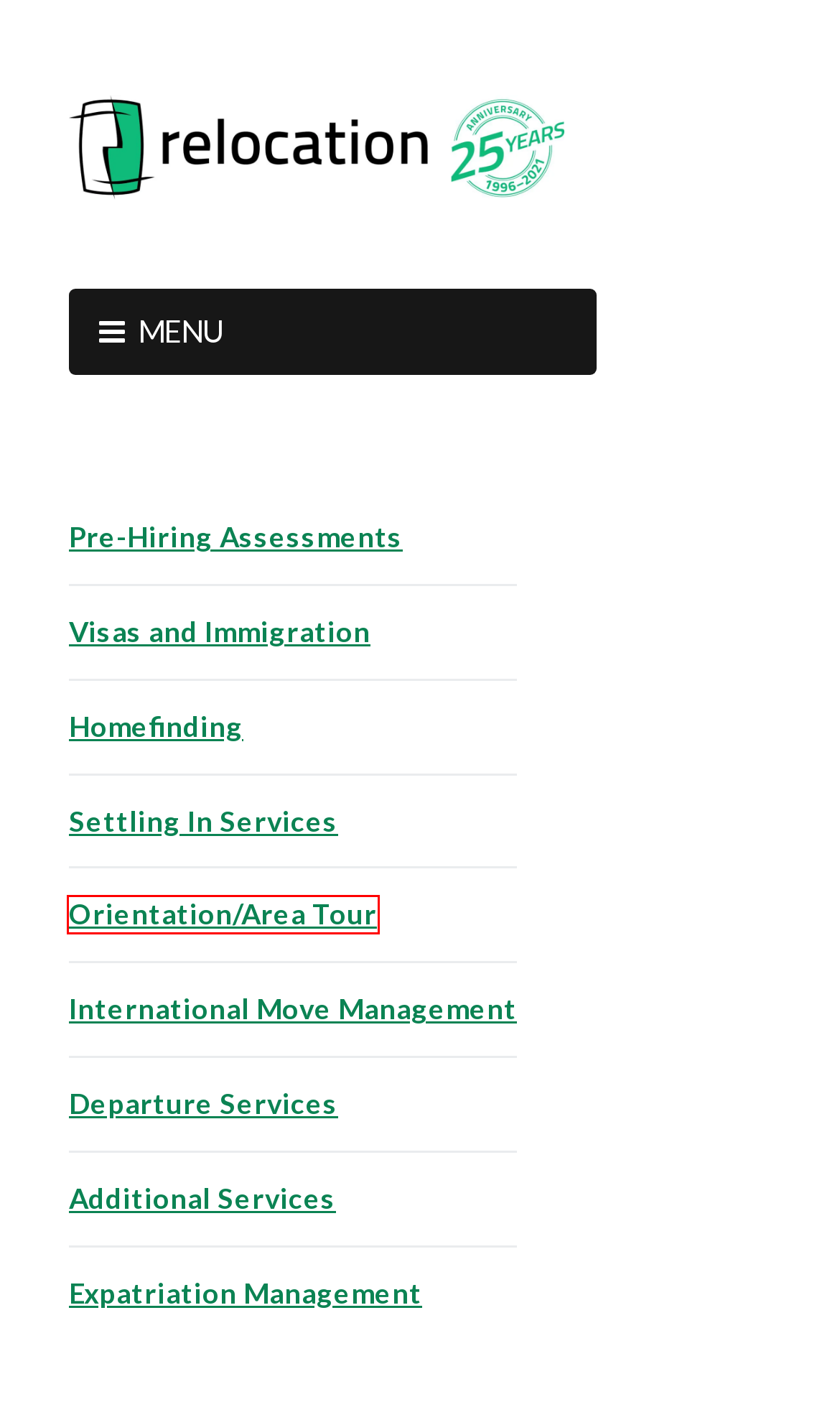Analyze the screenshot of a webpage that features a red rectangle bounding box. Pick the webpage description that best matches the new webpage you would see after clicking on the element within the red bounding box. Here are the candidates:
A. Homefinding | Relocation.no
B. Orientation/Area Tour | Relocation.no
C. Relocation.no
D. Additional Services | Relocation.no
E. Settling In Services | Relocation.no
F. Expatriation Management | Relocation.no
G. Pre-Hiring Assessments | Relocation.no
H. Visas and Immigration | Relocation.no

B